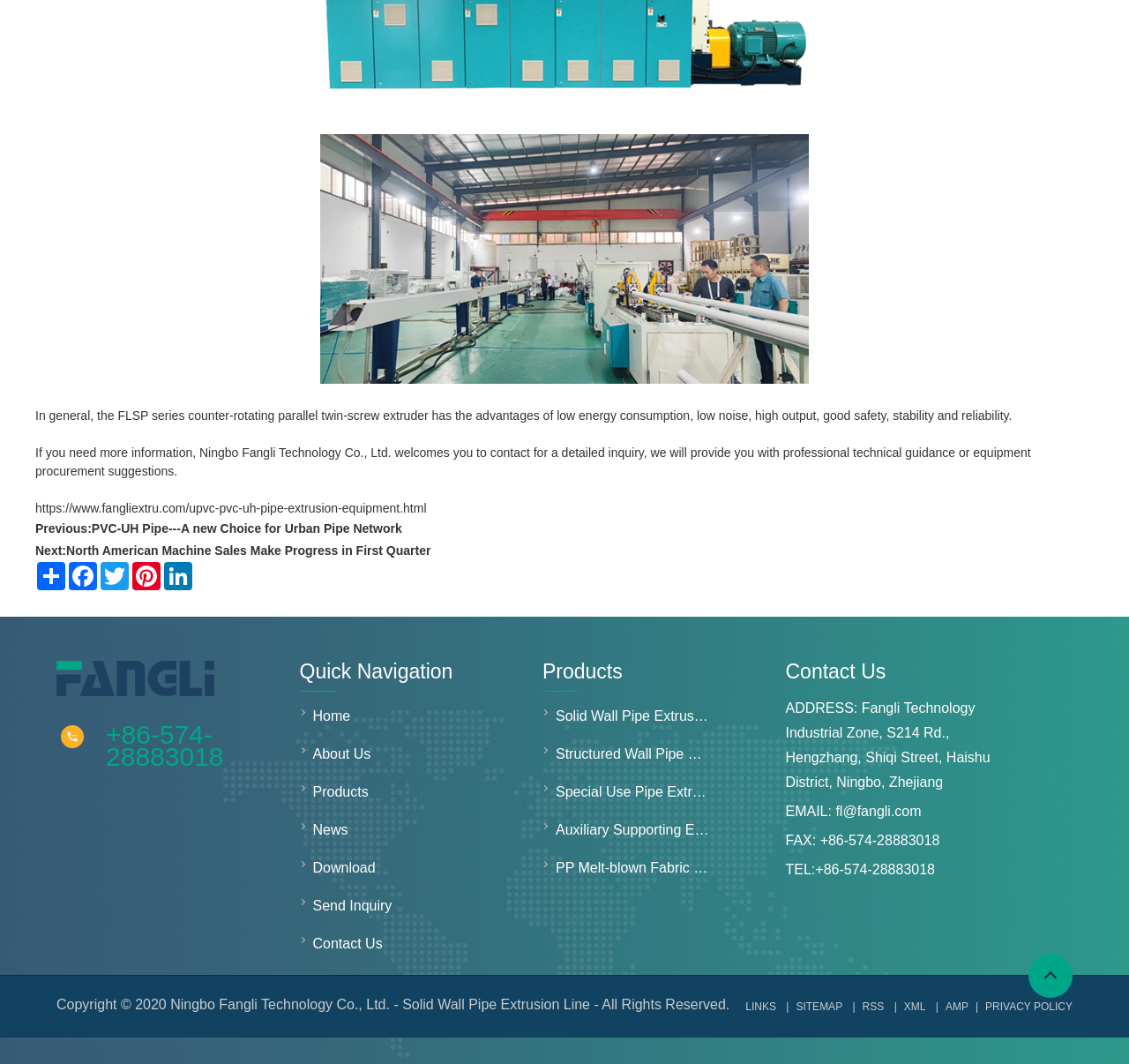Can you pinpoint the bounding box coordinates for the clickable element required for this instruction: "Click the 'Home' link"? The coordinates should be four float numbers between 0 and 1, i.e., [left, top, right, bottom].

[0.265, 0.658, 0.318, 0.687]